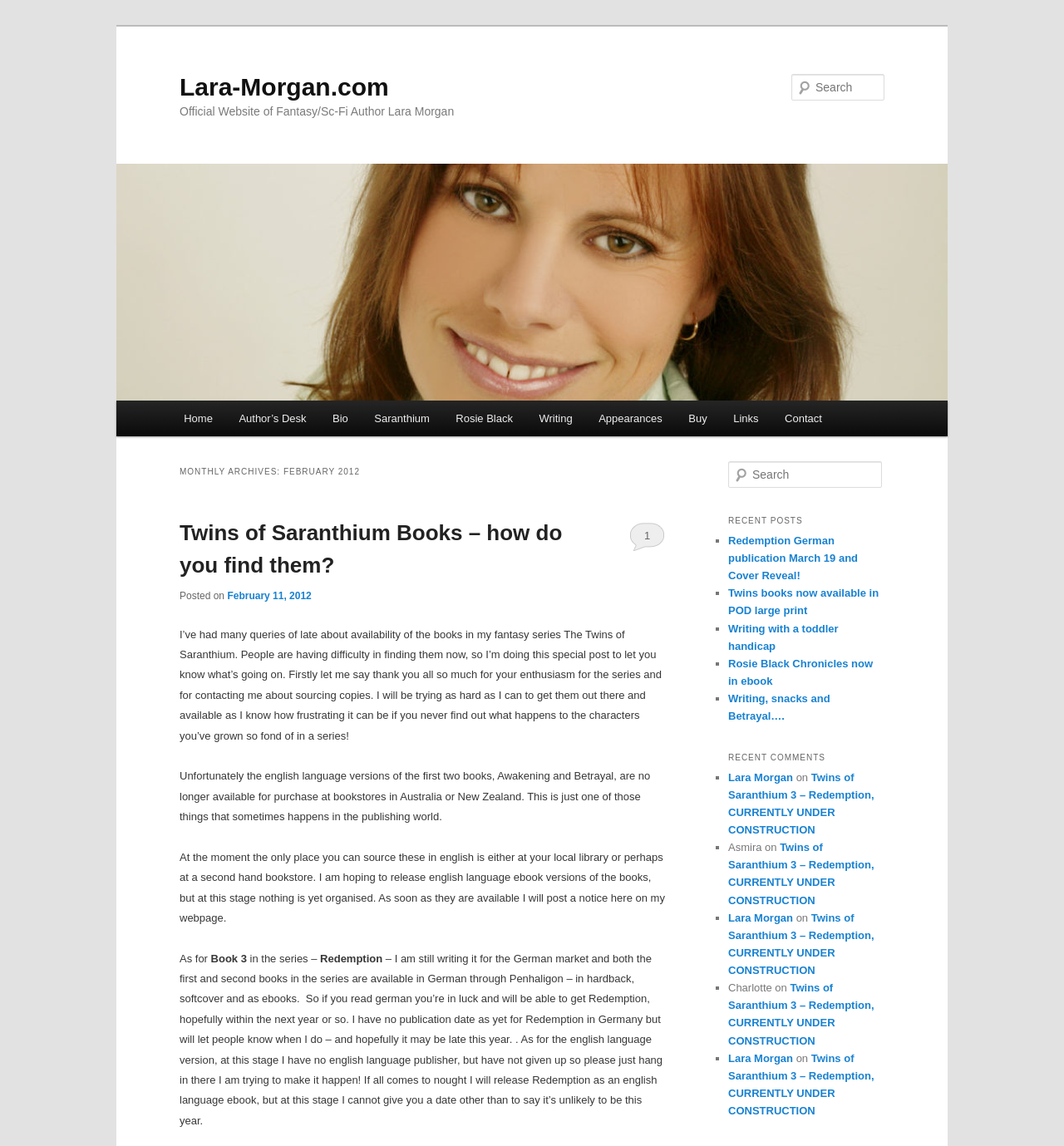Give a one-word or short phrase answer to this question: 
What is the title of the post?

Twins of Saranthium Books – how do you find them?